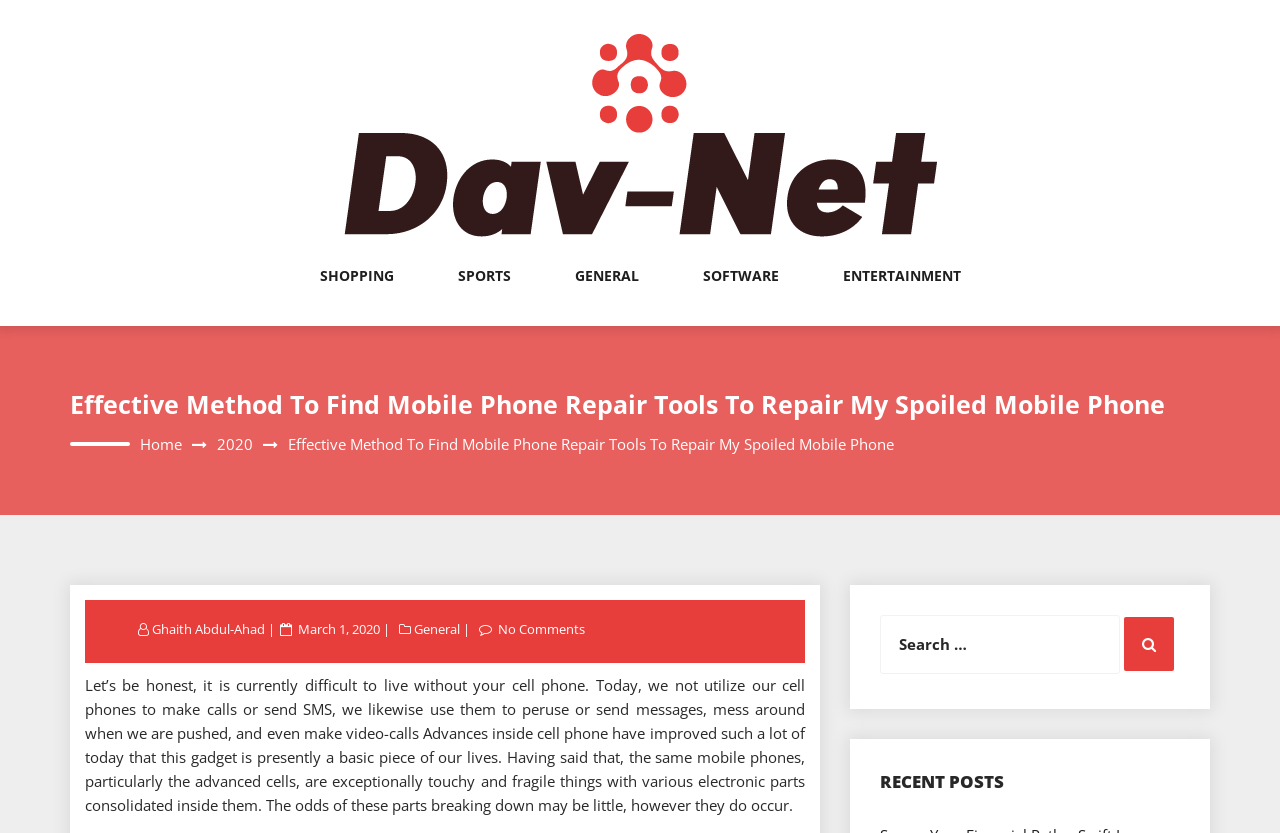What is the author of the post?
Look at the image and answer the question using a single word or phrase.

Ghaith Abdul-Ahad